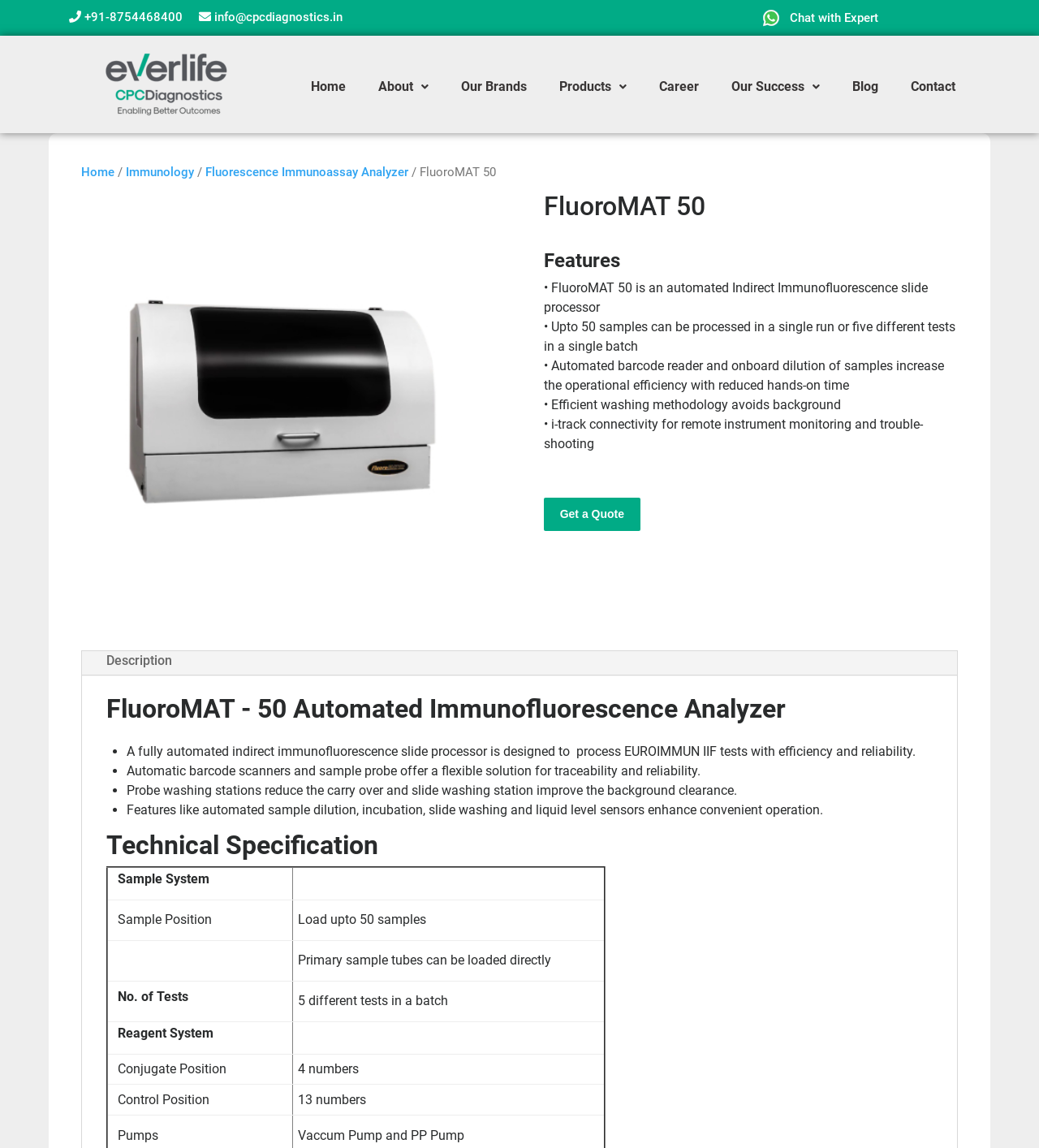Answer the question using only a single word or phrase: 
What is the purpose of the i-track connectivity feature?

Remote instrument monitoring